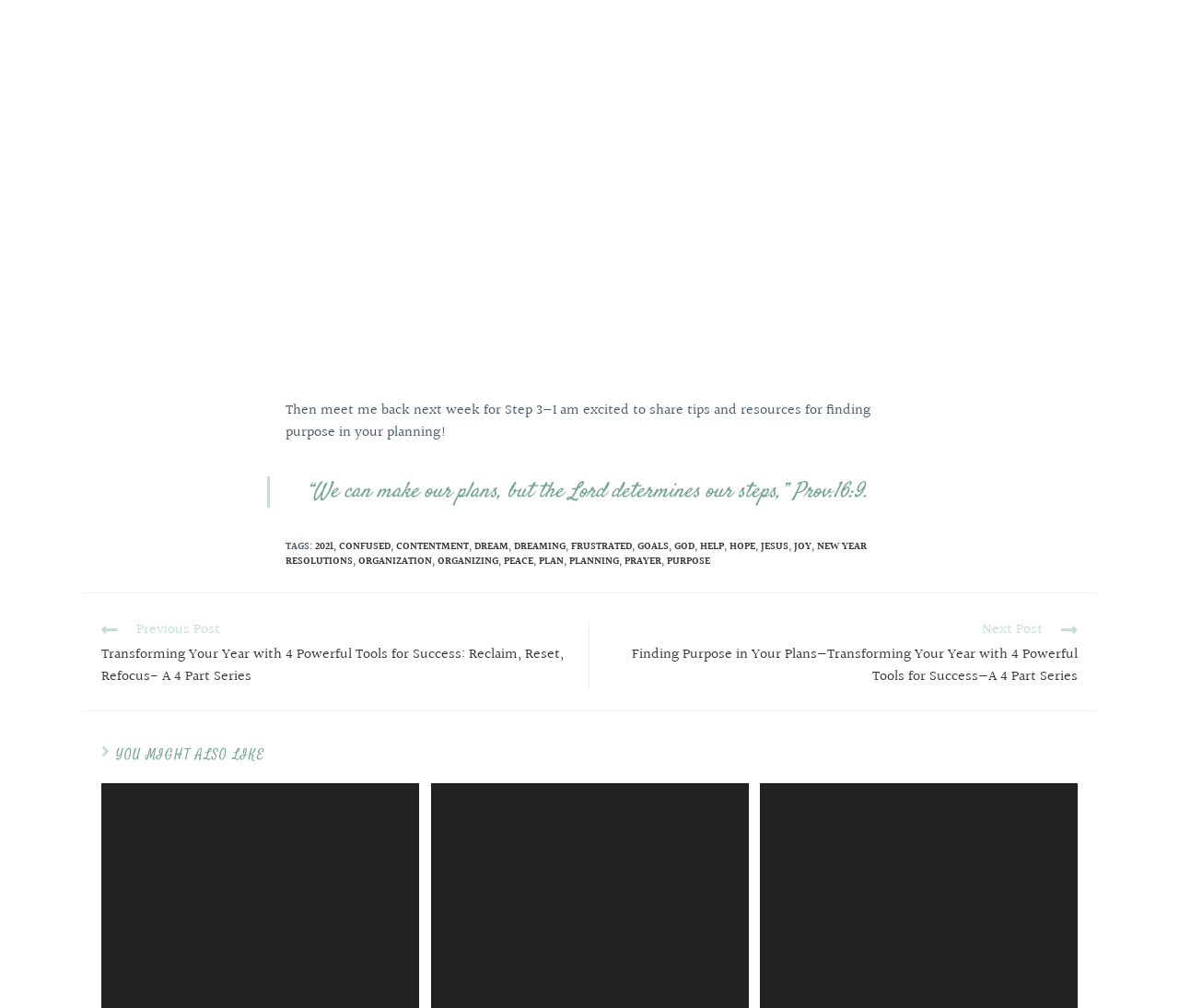Respond to the question below with a single word or phrase:
What is the author's next topic?

Step 3